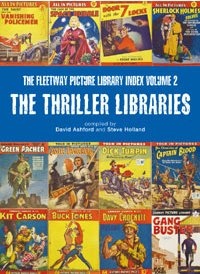Offer a detailed explanation of the image's components.

The image displays the cover of "The Fleetway Picture Library Index Volume 2: The Thriller Libraries," compiled by David Ashford and Steve Holland. The cover prominently features an array of colorful comic book covers from various genres, including adventures with iconic characters like Sherlock Holmes and classic Western themes such as Kit Carson and Buck Jones. The vibrant artwork showcases the engaging style typical of mid-20th century comic art, appealing to fans of vintage stories and collectibles. The title is boldly displayed at the center, emphasizing the compilation's focus on thrilling narratives and historical characters, reflecting the rich legacy of the Fleetway Picture Library.